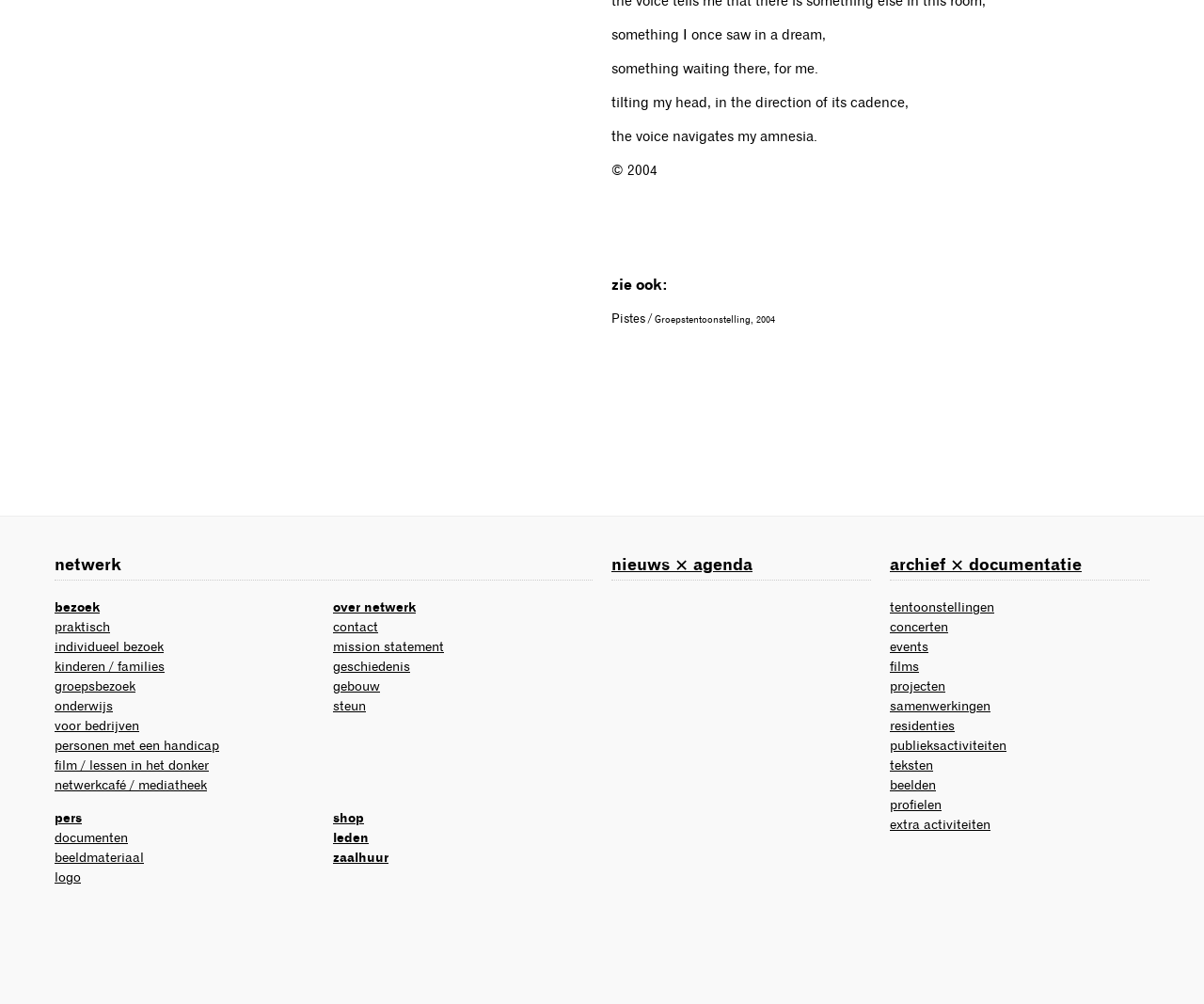Locate the bounding box coordinates of the area you need to click to fulfill this instruction: 'learn more about the netwerk'. The coordinates must be in the form of four float numbers ranging from 0 to 1: [left, top, right, bottom].

[0.045, 0.552, 0.492, 0.579]